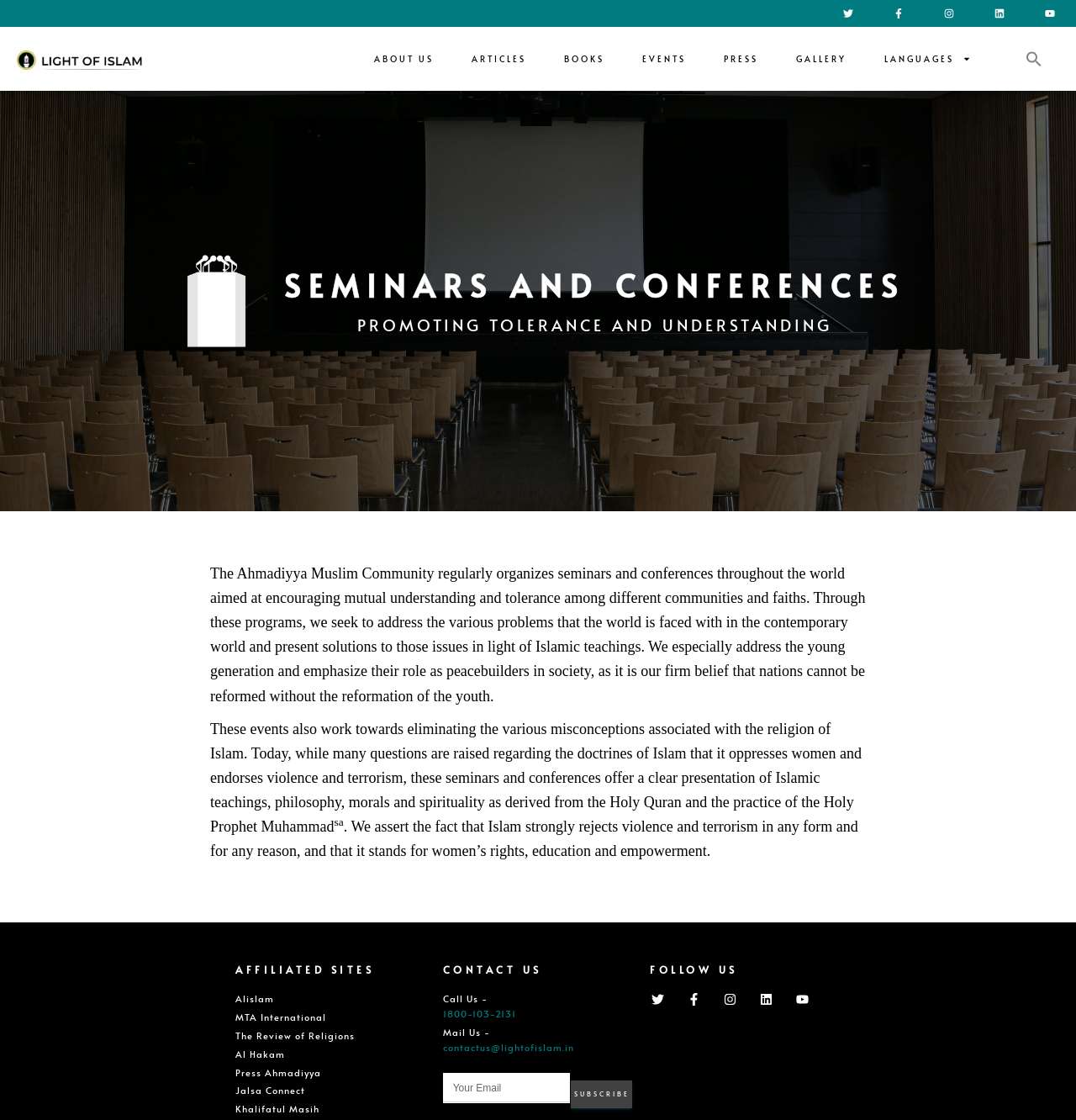Pinpoint the bounding box coordinates of the area that should be clicked to complete the following instruction: "Go to ABOUT US page". The coordinates must be given as four float numbers between 0 and 1, i.e., [left, top, right, bottom].

[0.348, 0.035, 0.403, 0.07]